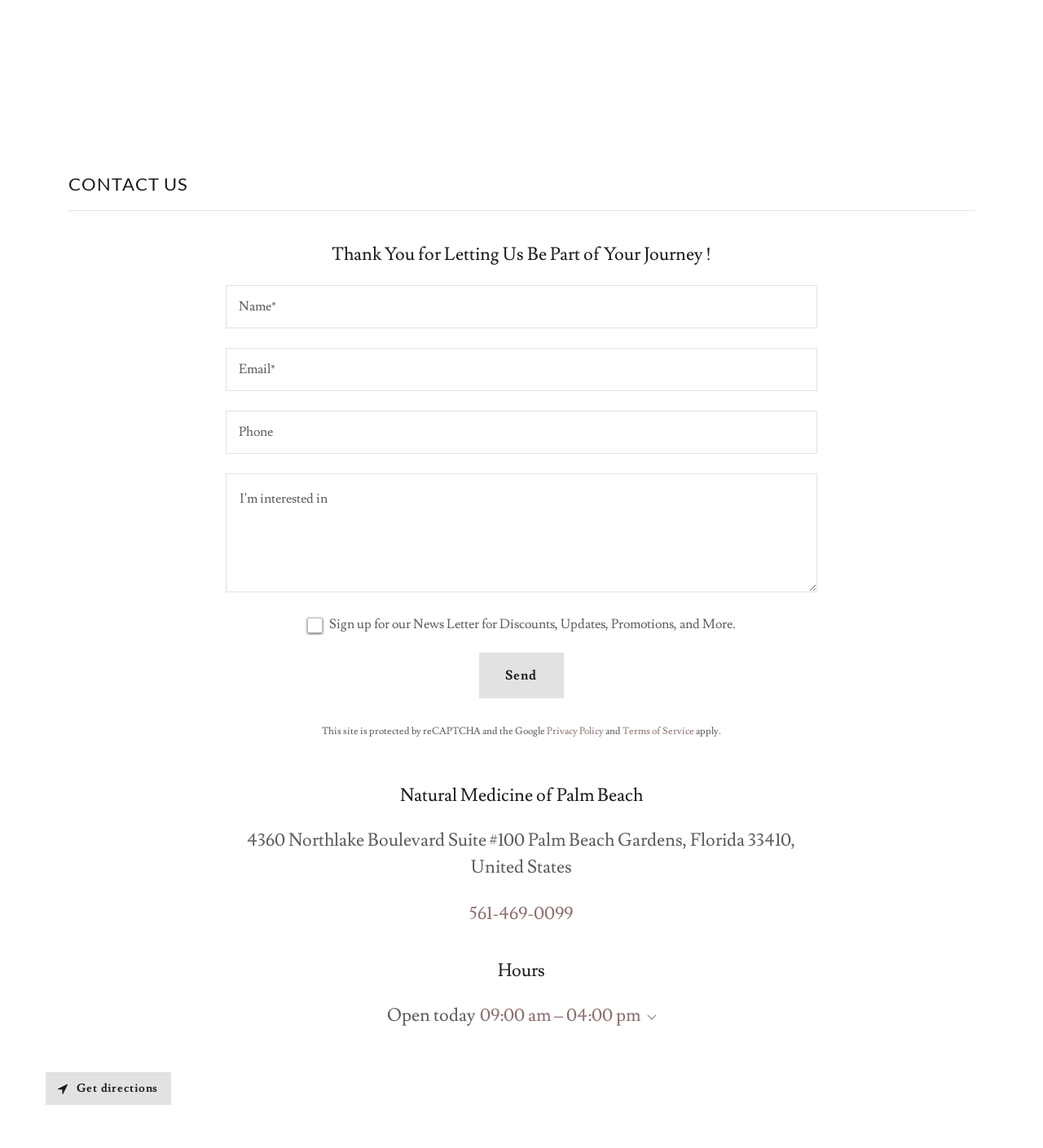What is the purpose of the reCAPTCHA?
Please craft a detailed and exhaustive response to the question.

I found the answer by looking at the static text element with the text 'This site is protected by reCAPTCHA and the Google' which is located at the bottom of the page. This text suggests that the reCAPTCHA is used to protect the site.